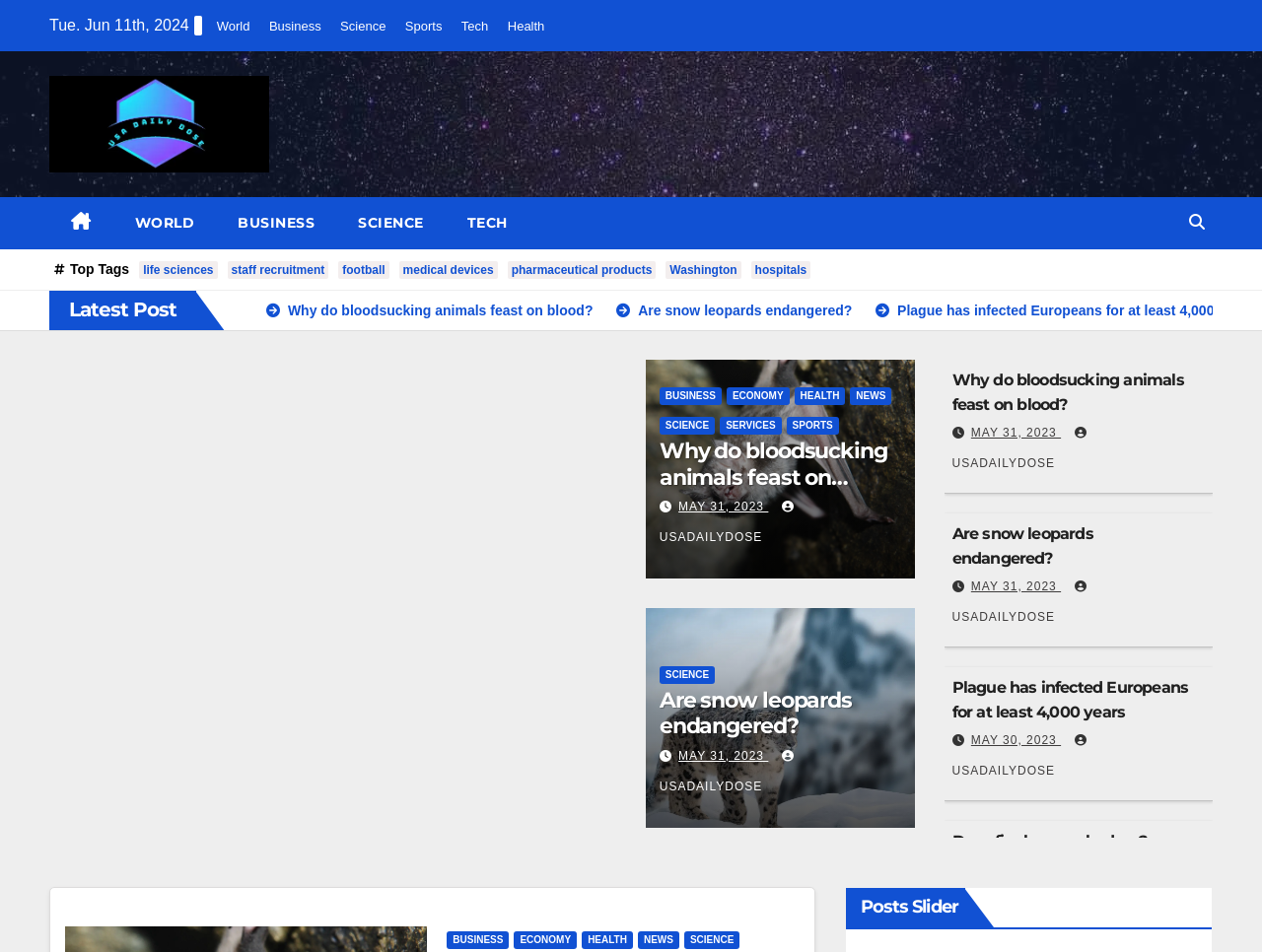Identify the bounding box coordinates for the element you need to click to achieve the following task: "Click on the 'World' link". The coordinates must be four float values ranging from 0 to 1, formatted as [left, top, right, bottom].

[0.172, 0.02, 0.198, 0.035]